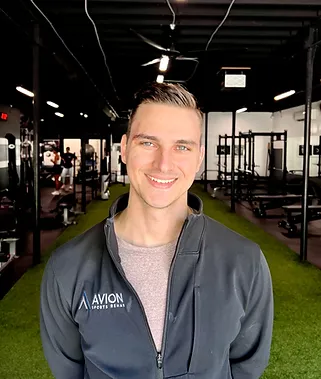Provide a thorough description of the image.

The image features Andrew Geil, the Director of Sports Medicine at AVION Sports Rehab, standing in a well-equipped fitness and rehabilitation facility. He is smiling confidently, wearing a dark jacket branded with "AVION Sports Rehab." The background reveals a spacious gym with various strength training equipment, indicating an environment focused on physical fitness and rehabilitation. Andrew's role encompasses injury assessment, prevention, and rehabilitation, showcasing his extensive experience as a Board Certified Athletic Trainer. His expertise is further highlighted by his numerous certifications and his dedication to providing patient-centered care.